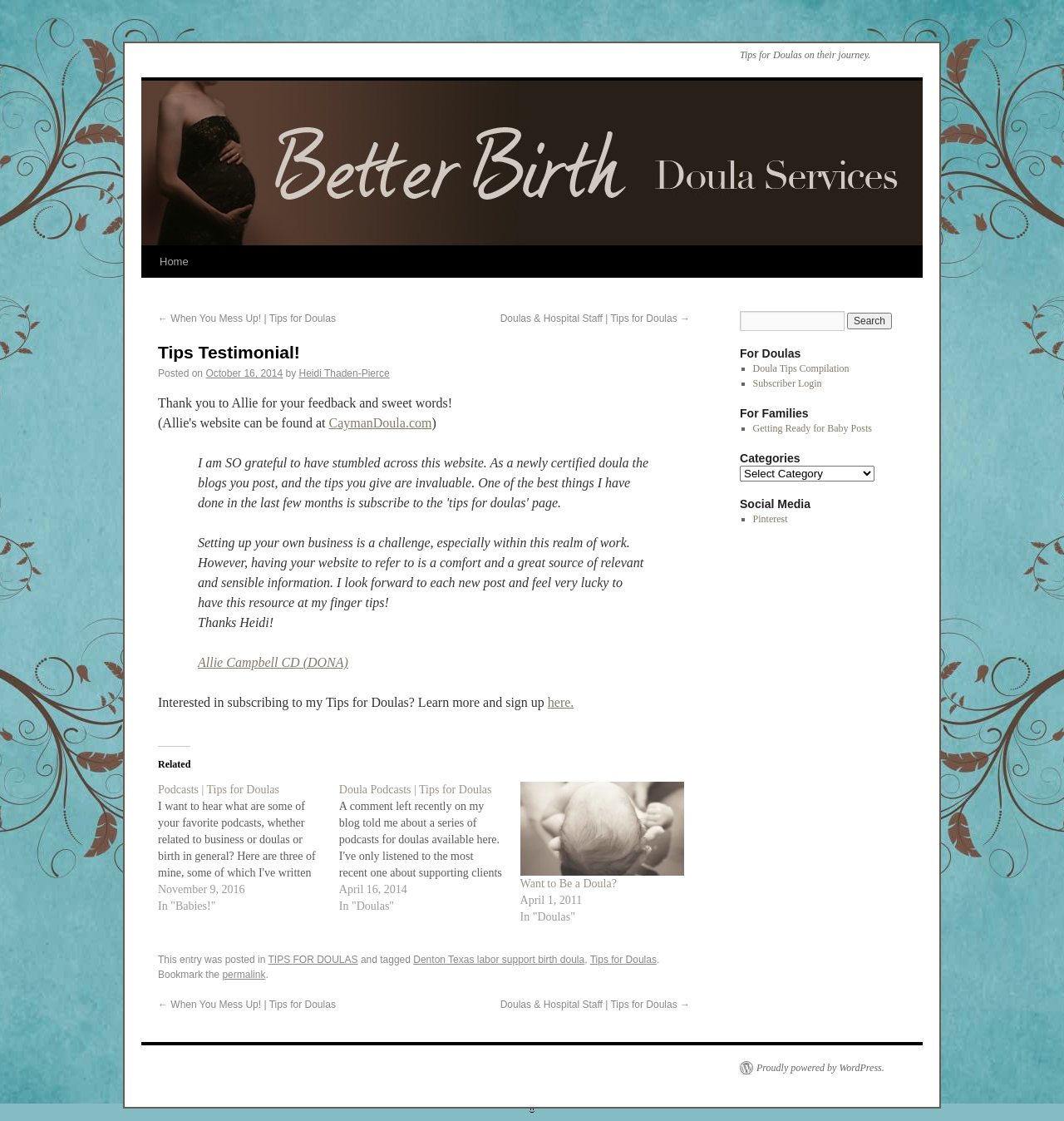What is the name of the doula?
Using the information from the image, answer the question thoroughly.

The name of the doula can be found in the link 'Heidi Thaden-Pierce' which is located in the main section of the webpage, under the heading 'Tips Testimonial!'.